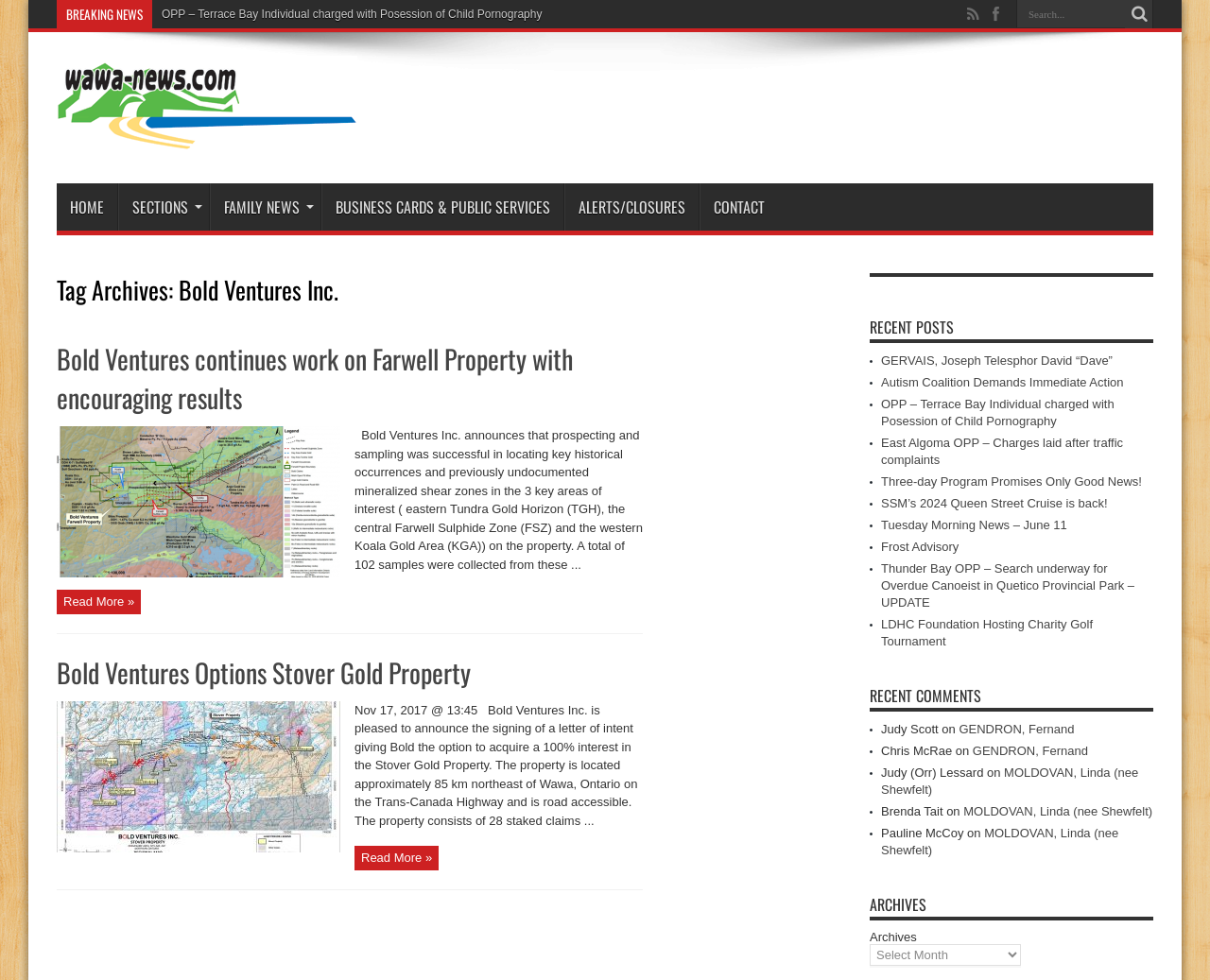Please identify the bounding box coordinates of the region to click in order to complete the task: "Search for something". The coordinates must be four float numbers between 0 and 1, specified as [left, top, right, bottom].

[0.84, 0.0, 0.93, 0.028]